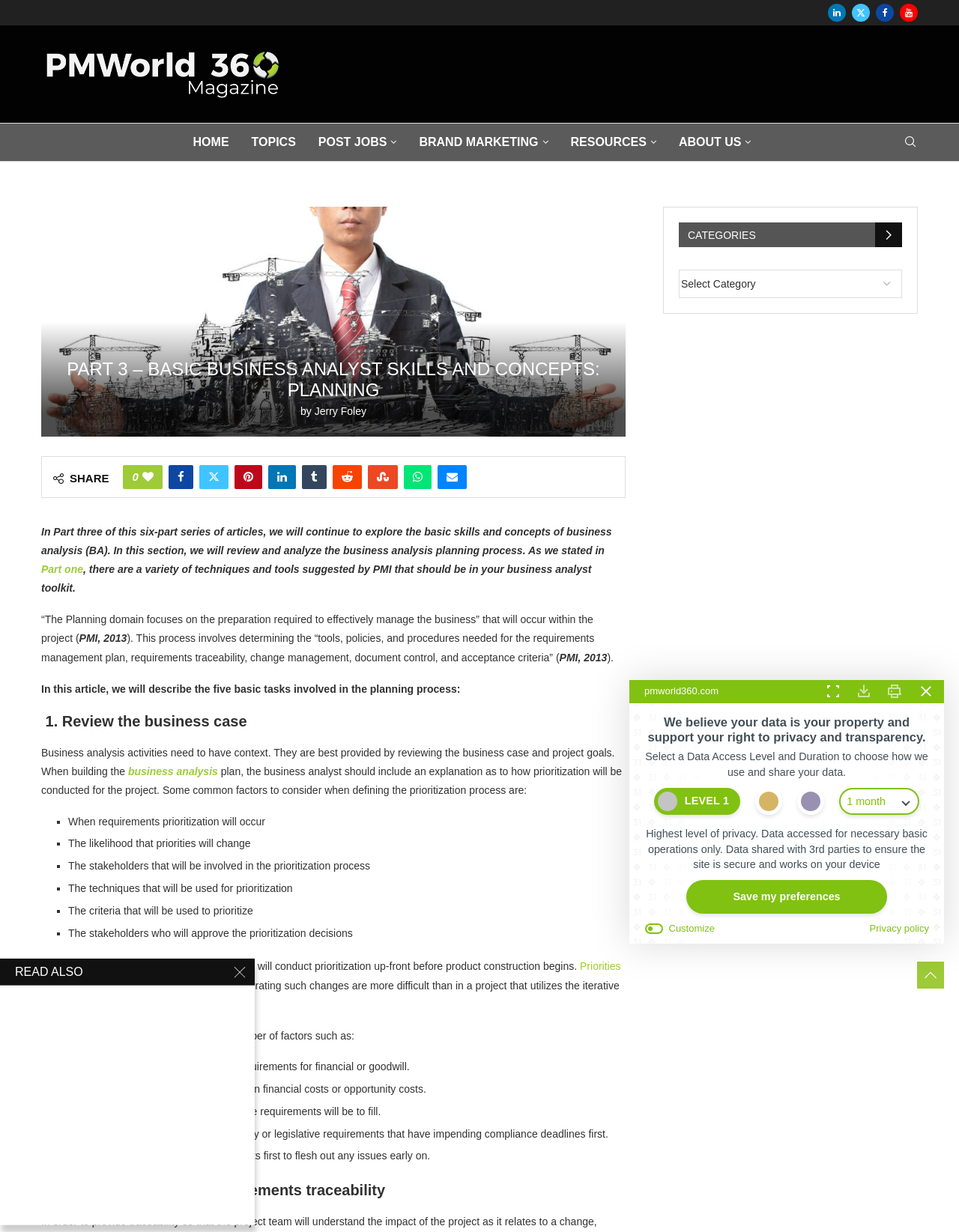Can you determine the main header of this webpage?

PART 3 – BASIC BUSINESS ANALYST SKILLS AND CONCEPTS: PLANNING